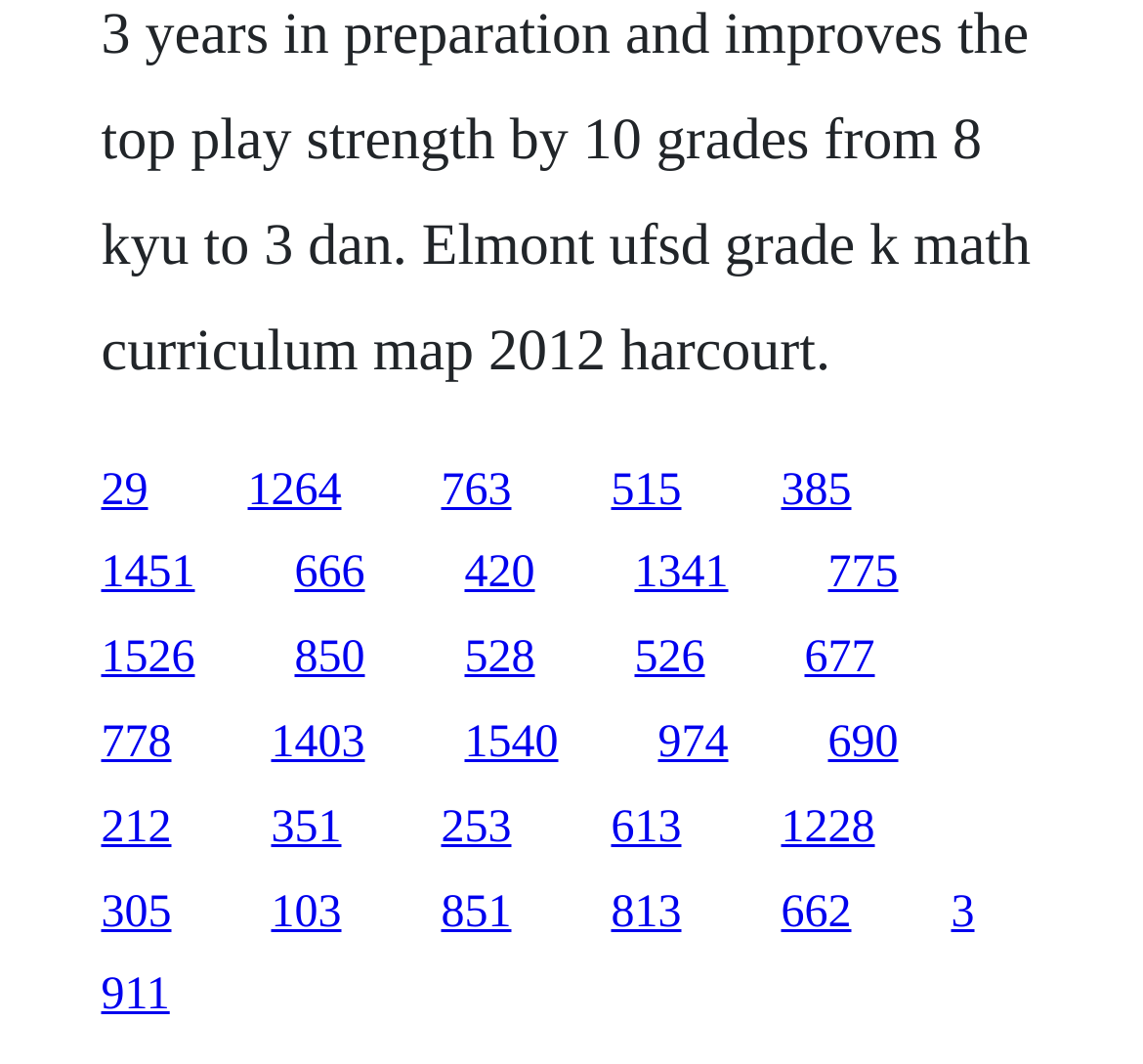What is the vertical position of the link '1264' relative to the link '763'?
Refer to the image and provide a one-word or short phrase answer.

Above